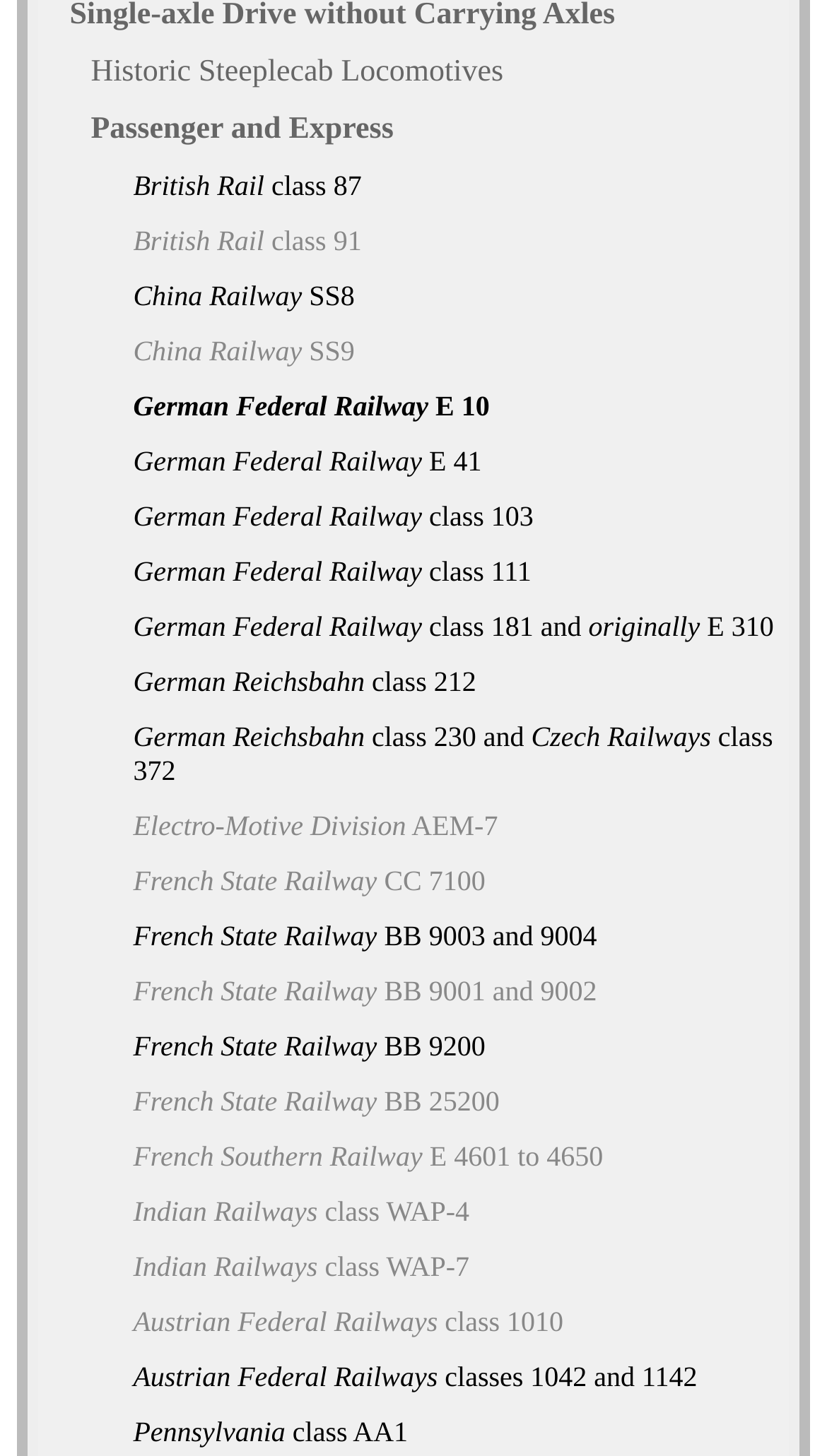Use a single word or phrase to answer the question:
How many German Federal Railway classes are listed?

5